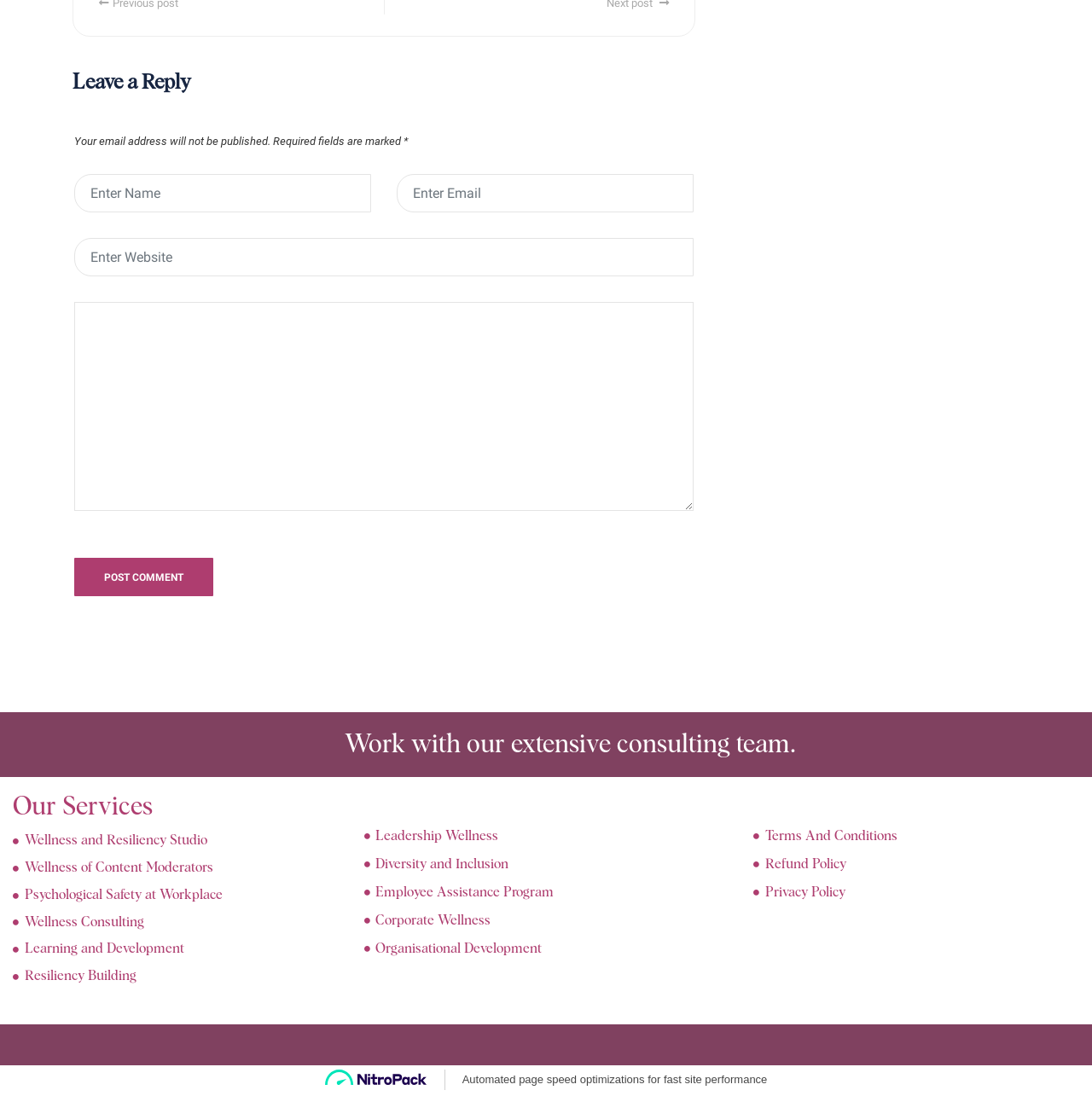Find the bounding box coordinates for the area that must be clicked to perform this action: "Follow the Facebook link".

[0.906, 0.948, 0.926, 0.96]